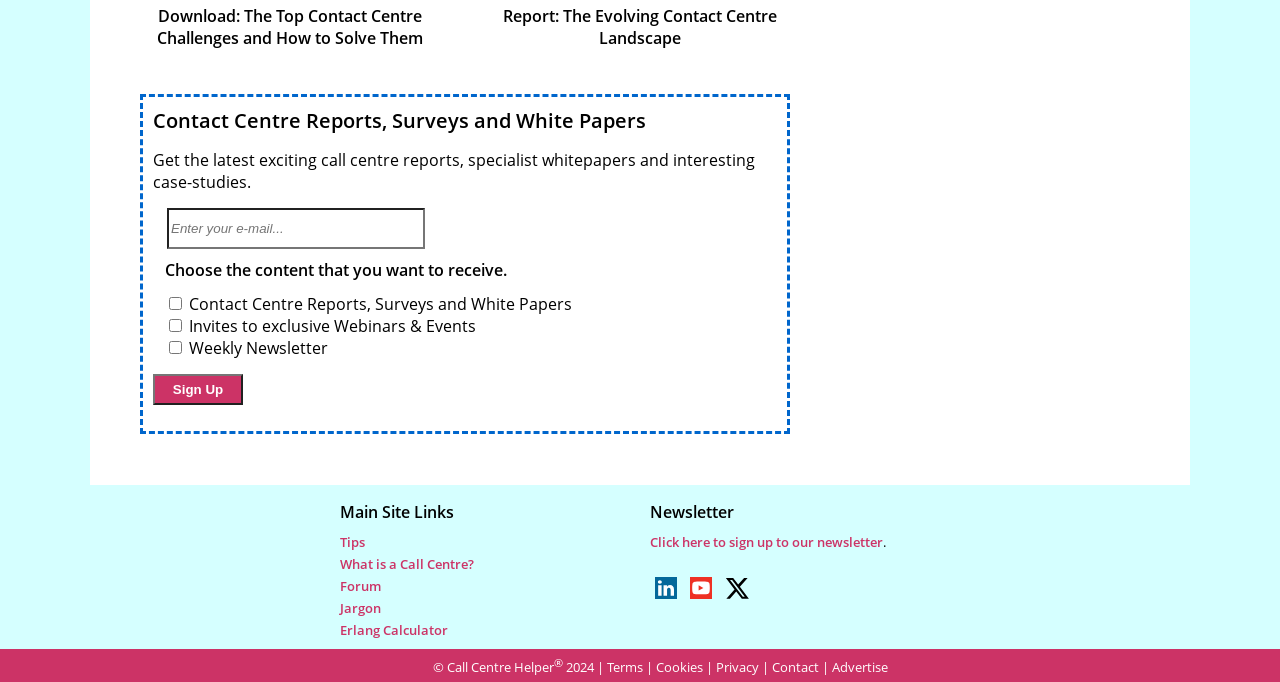Give a concise answer of one word or phrase to the question: 
What type of content can be chosen to receive?

Reports, Webinars, Newsletter